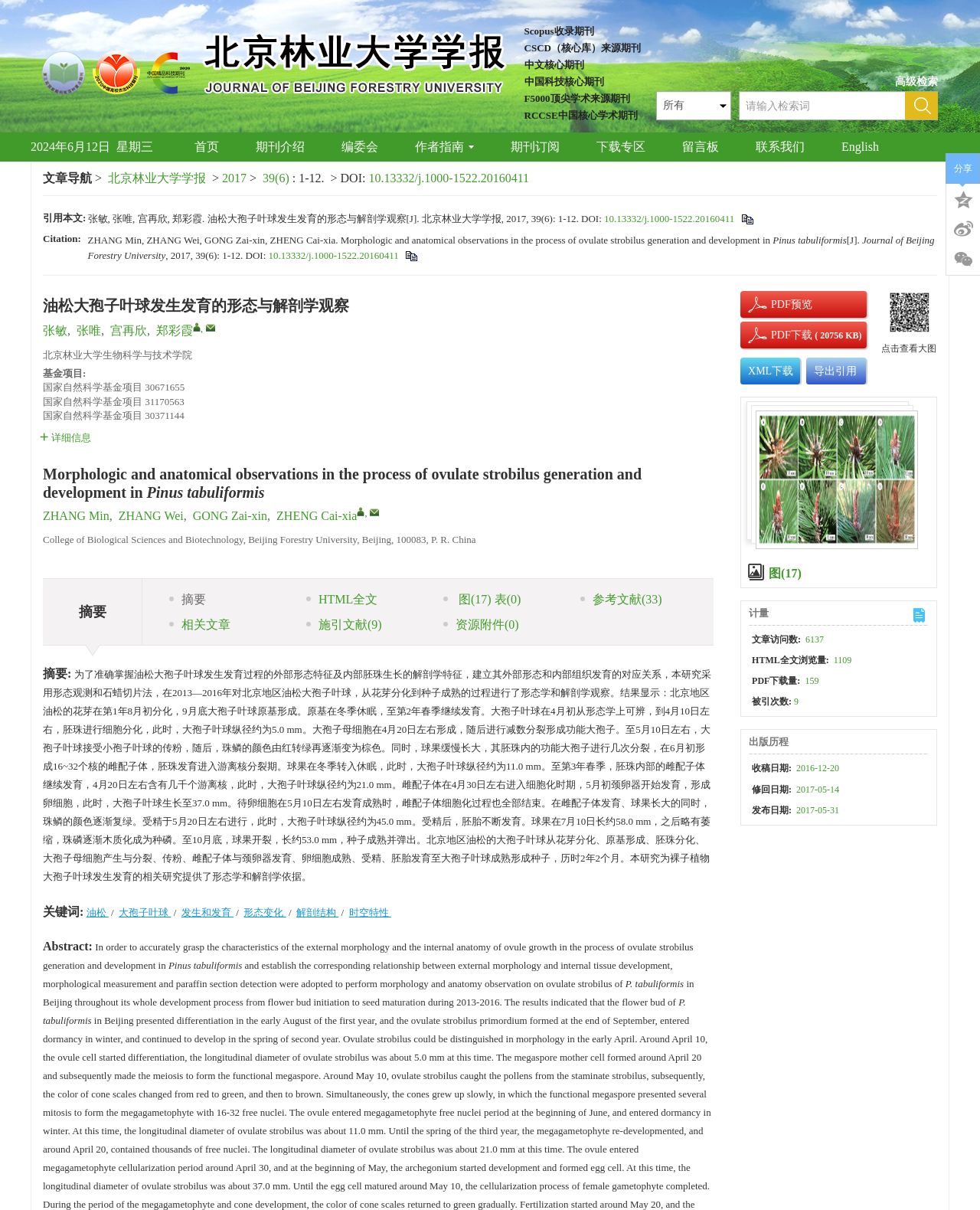Who are the authors of the article?
Refer to the image and answer the question using a single word or phrase.

ZHANG Min, ZHANG Wei, GONG Zai-xin, ZHENG Cai-xia